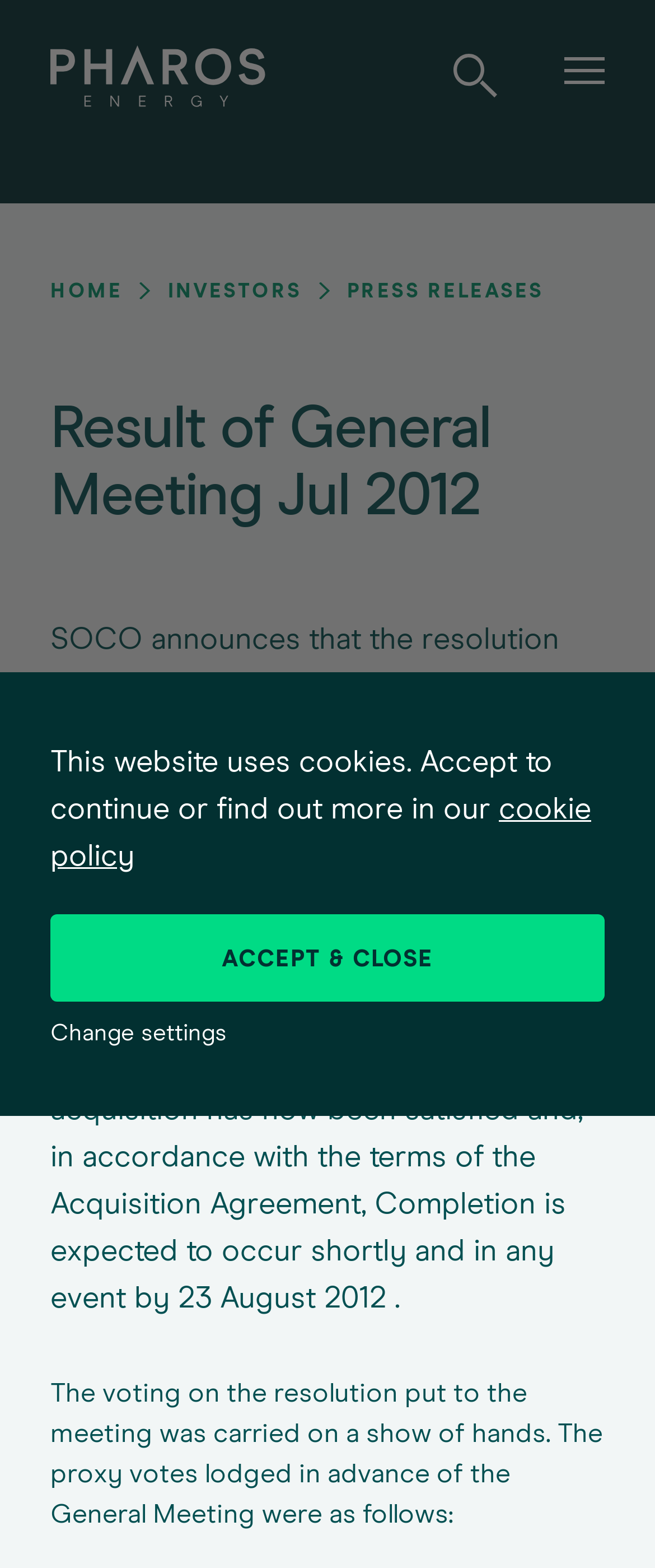Using details from the image, please answer the following question comprehensively:
What is the purpose of the necessary cookies?

I found the checkbox element with the label 'NECESSARY' and its corresponding label text, which explains that necessary cookies help make a website usable by enabling basic functions like page navigation and access to secure areas of the website.